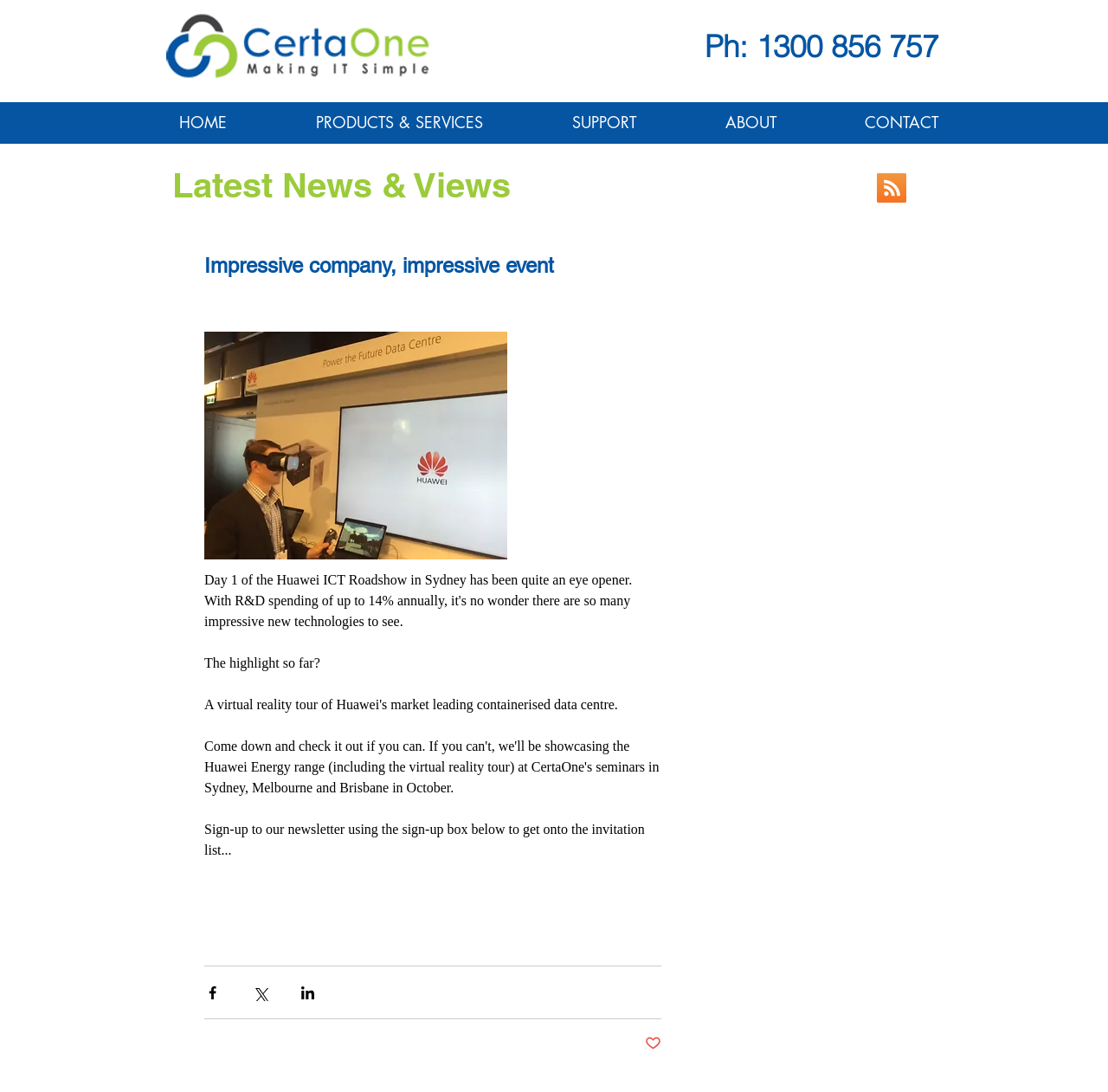Please find the bounding box coordinates for the clickable element needed to perform this instruction: "Click the CertaOne logo".

[0.15, 0.01, 0.392, 0.075]